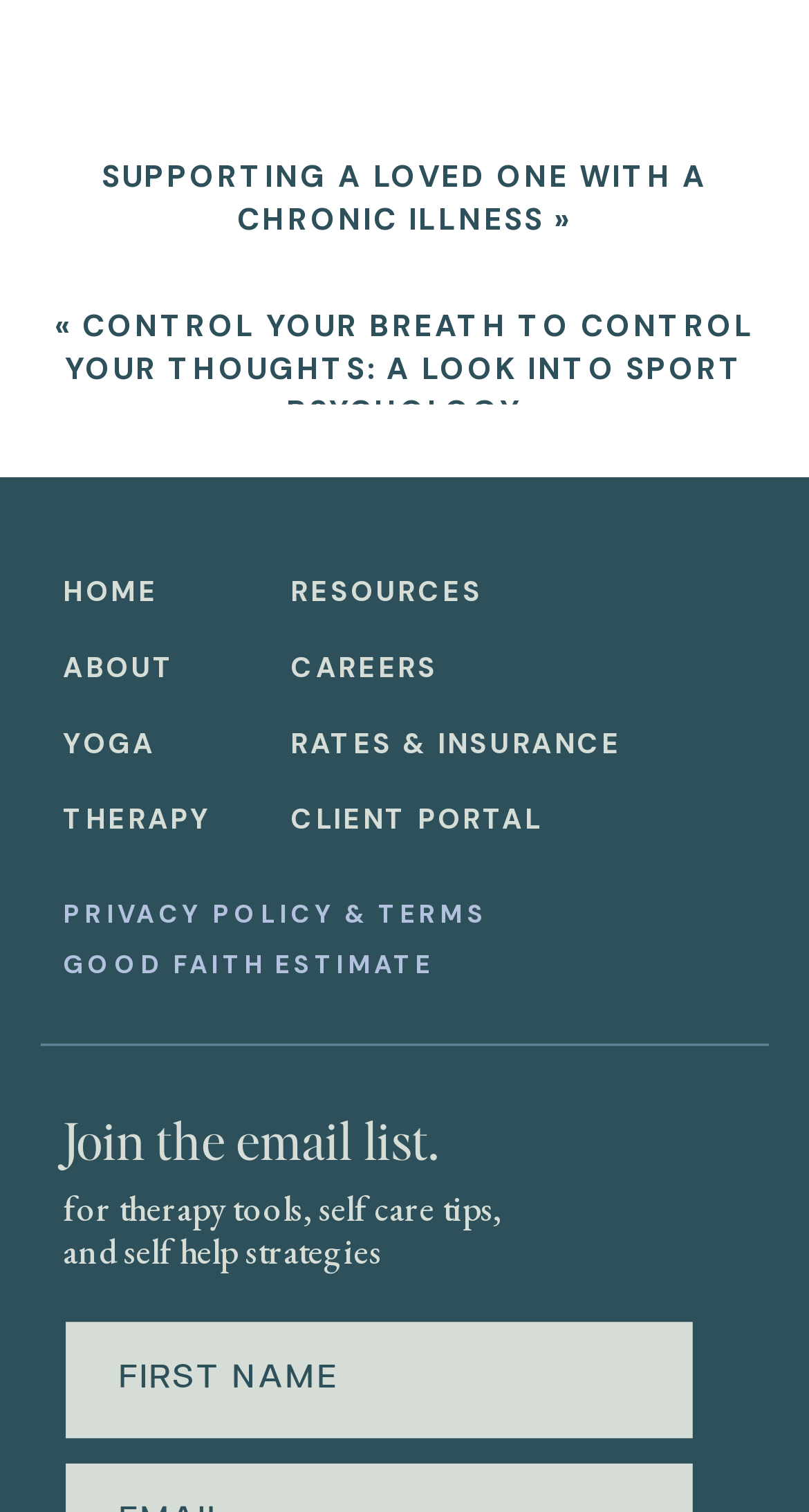Use the information in the screenshot to answer the question comprehensively: What is the purpose of the textbox?

The textbox has a label 'FIRST NAME' and is not required, which suggests that it is used to input the user's first name, possibly for subscription or registration purposes.